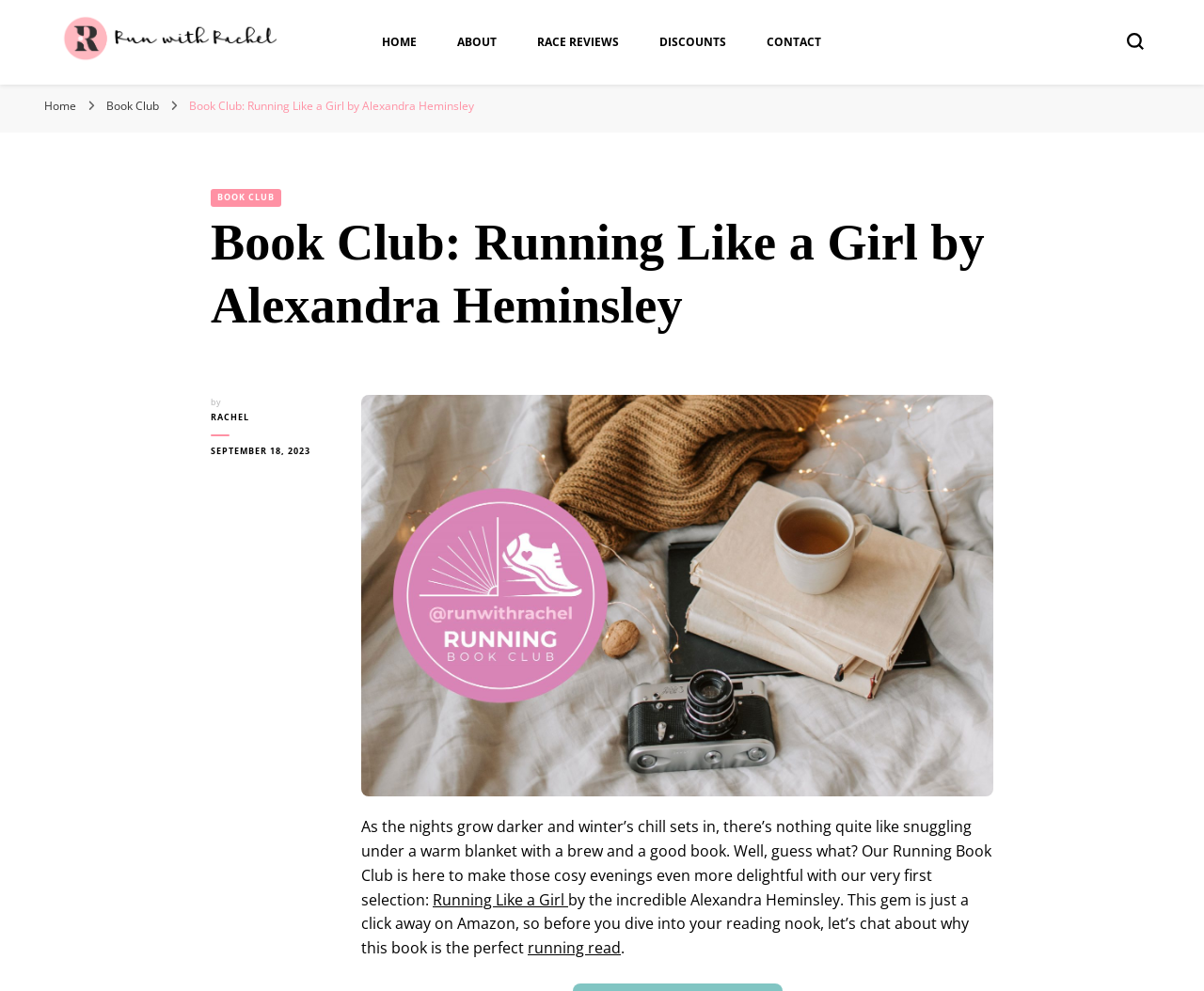Please provide the bounding box coordinates for the element that needs to be clicked to perform the instruction: "Click on Condividi". The coordinates must consist of four float numbers between 0 and 1, formatted as [left, top, right, bottom].

None